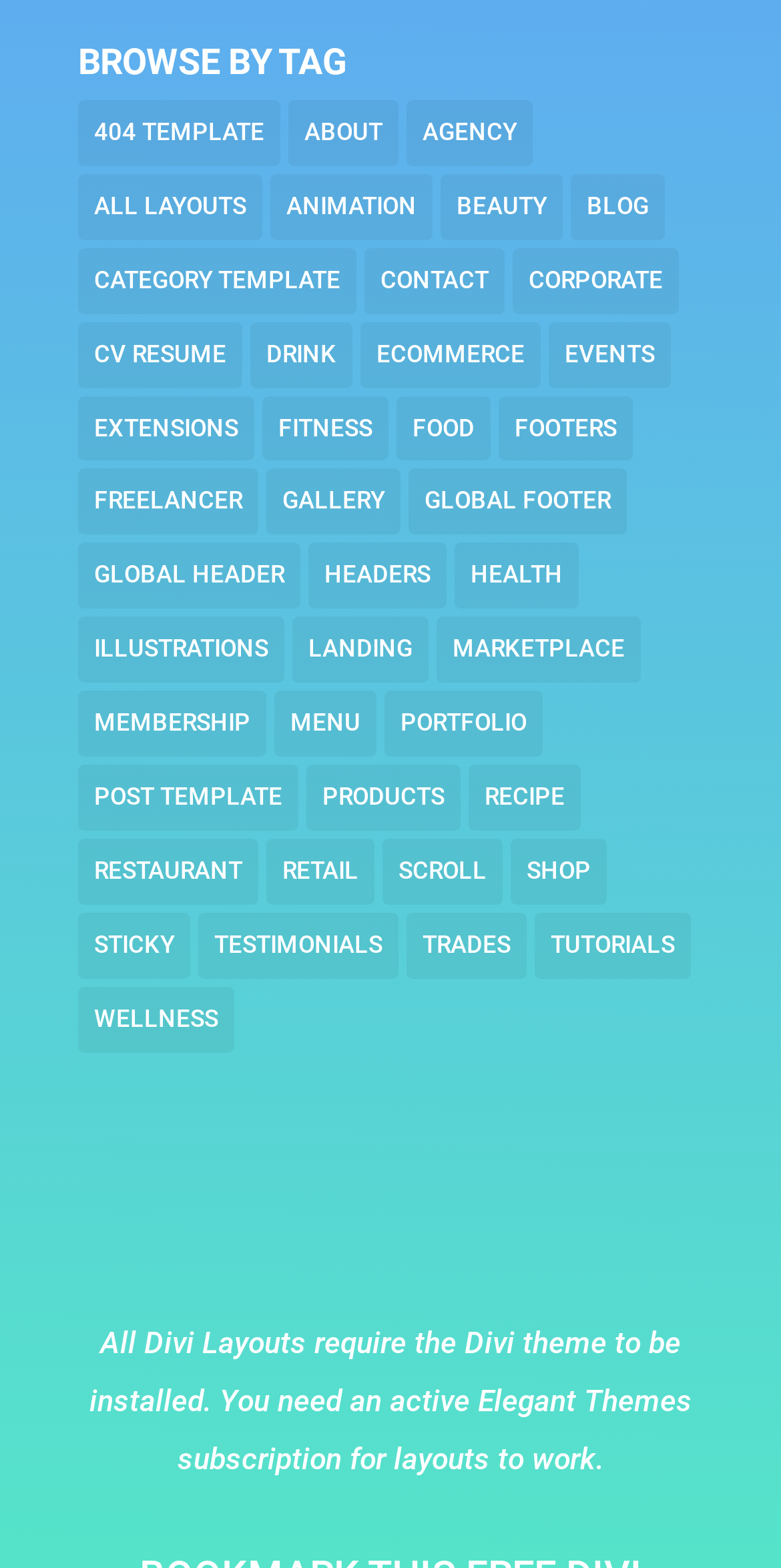Please locate the bounding box coordinates of the region I need to click to follow this instruction: "Visit blog templates".

[0.731, 0.111, 0.851, 0.153]